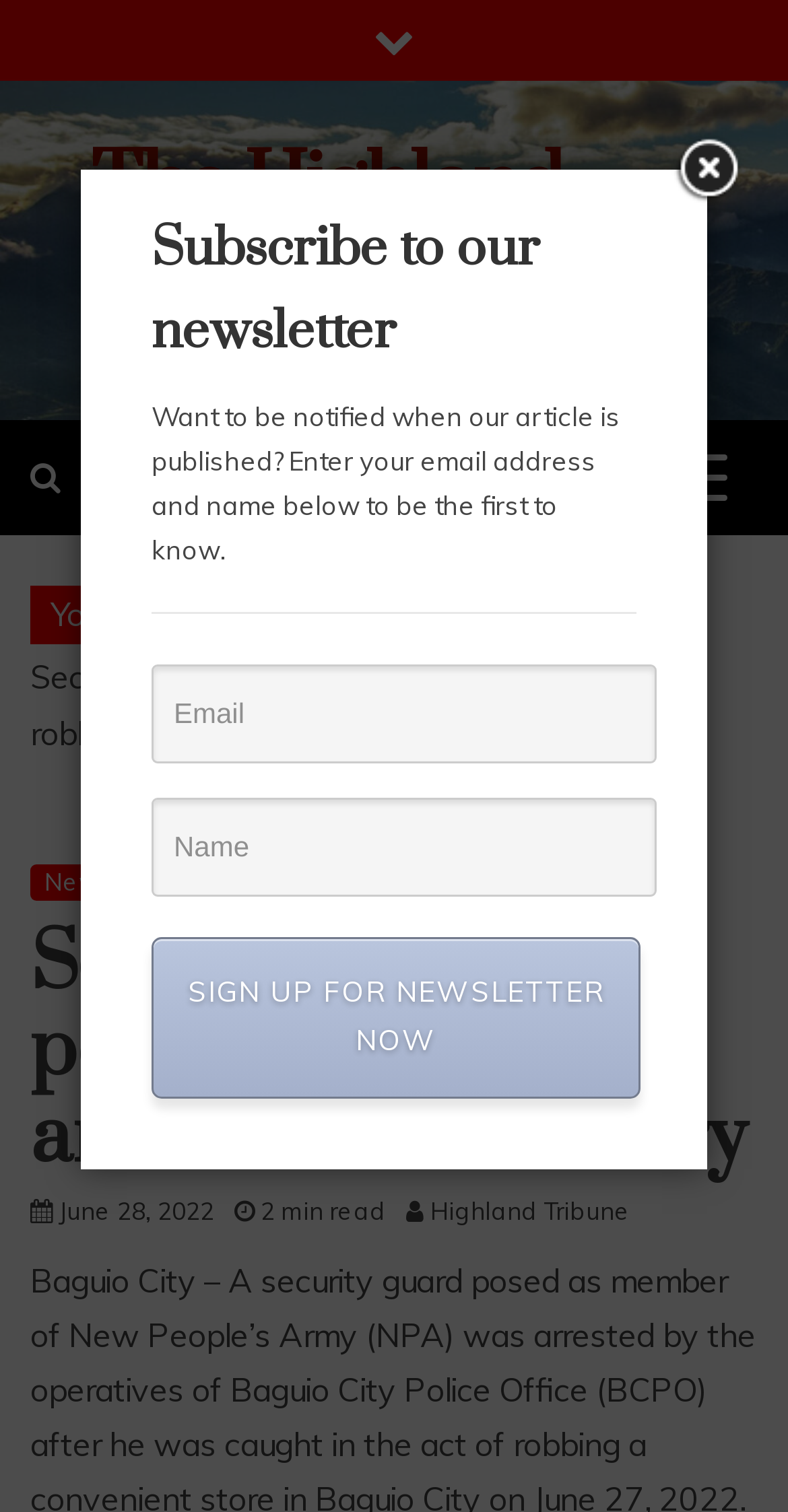What is the category of the news article?
Please respond to the question with a detailed and well-explained answer.

The category of the news article can be determined by looking at the breadcrumbs navigation, which shows 'Home' > 'News' > 'Security Guard posing as NPA arrested for robbery'. This indicates that the article belongs to the 'News' category.